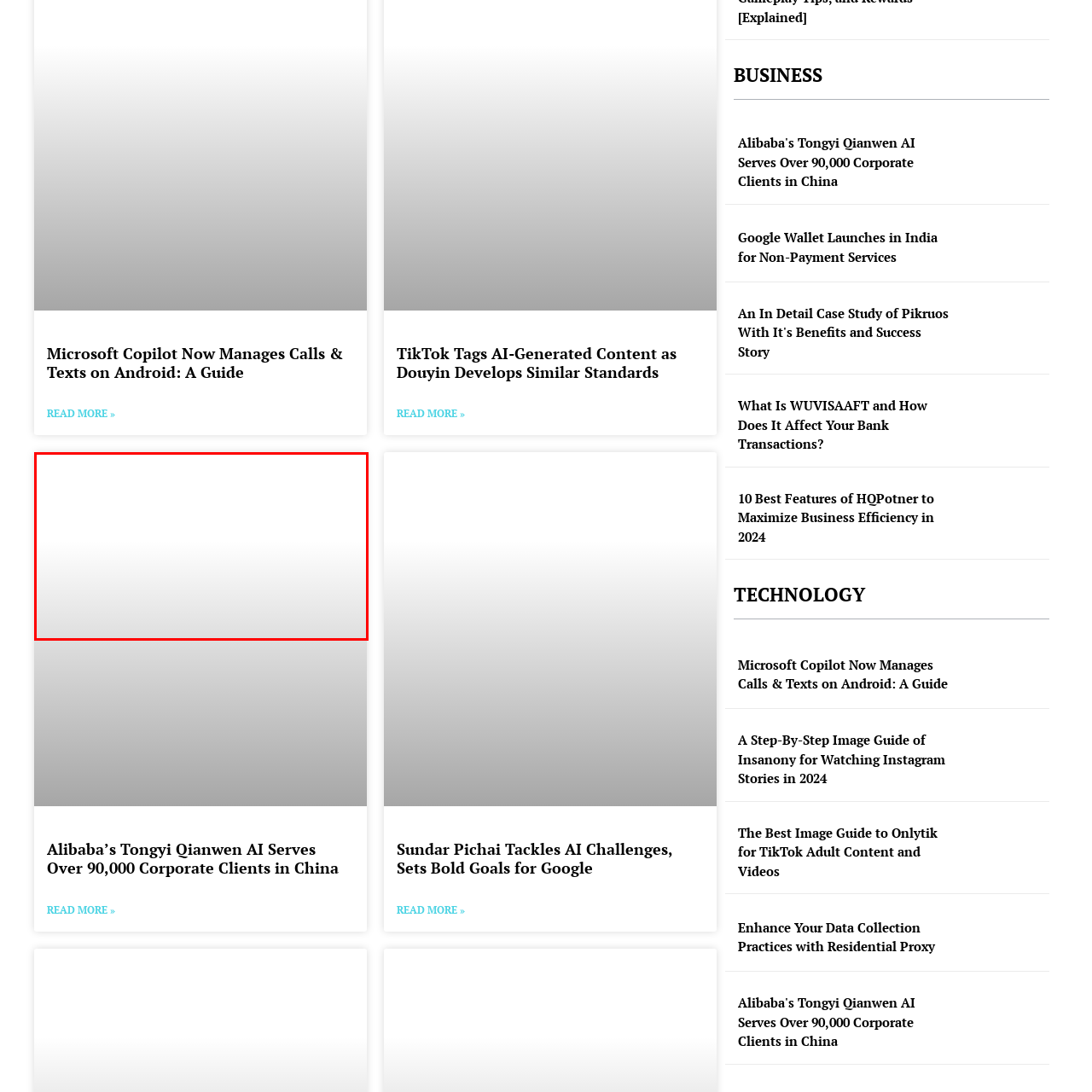Look closely at the image surrounded by the red box, In which country is Tongyi Qianwen AI primarily used? Give your answer as a single word or phrase.

China